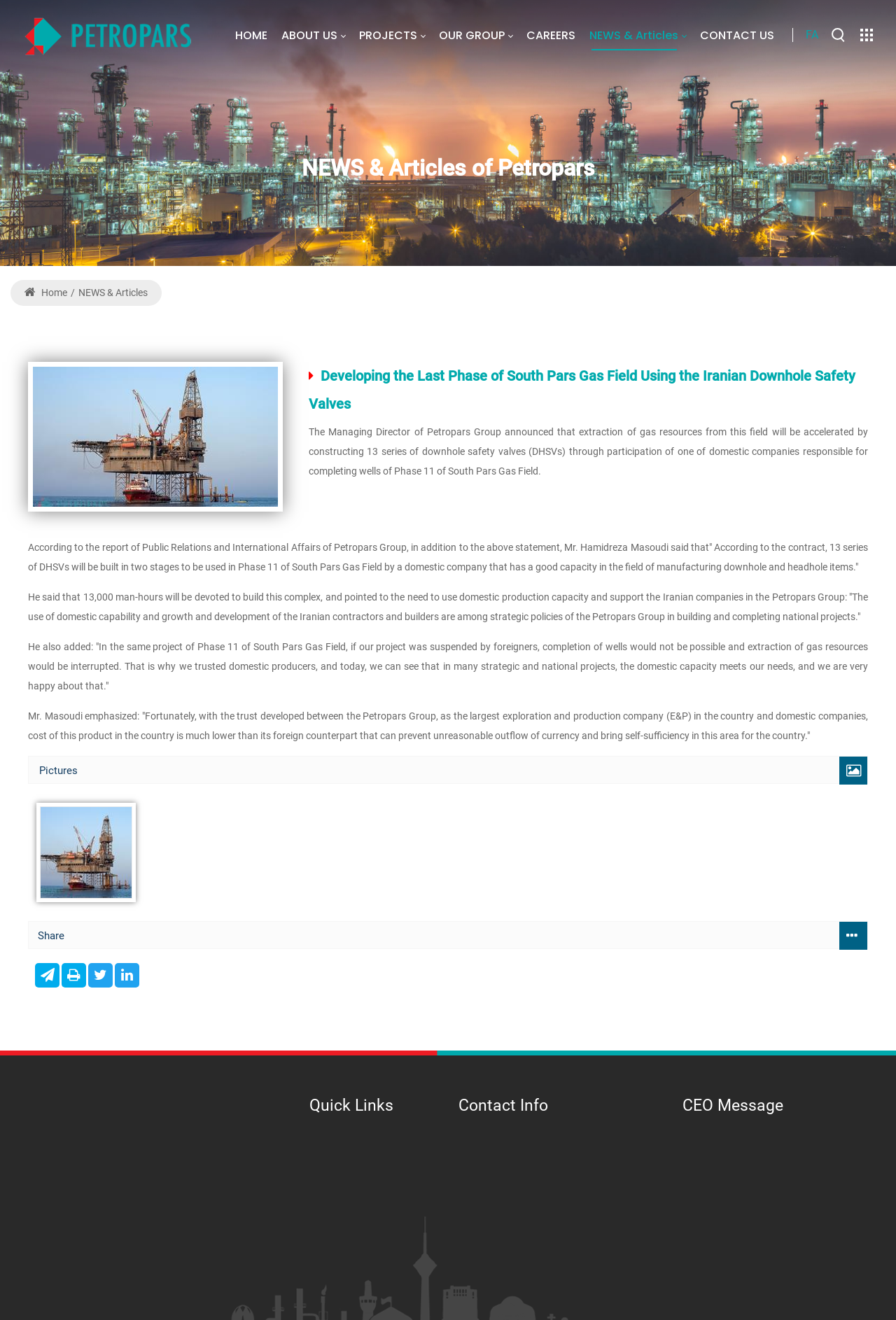Locate the bounding box coordinates of the clickable region to complete the following instruction: "Change language to English."

None